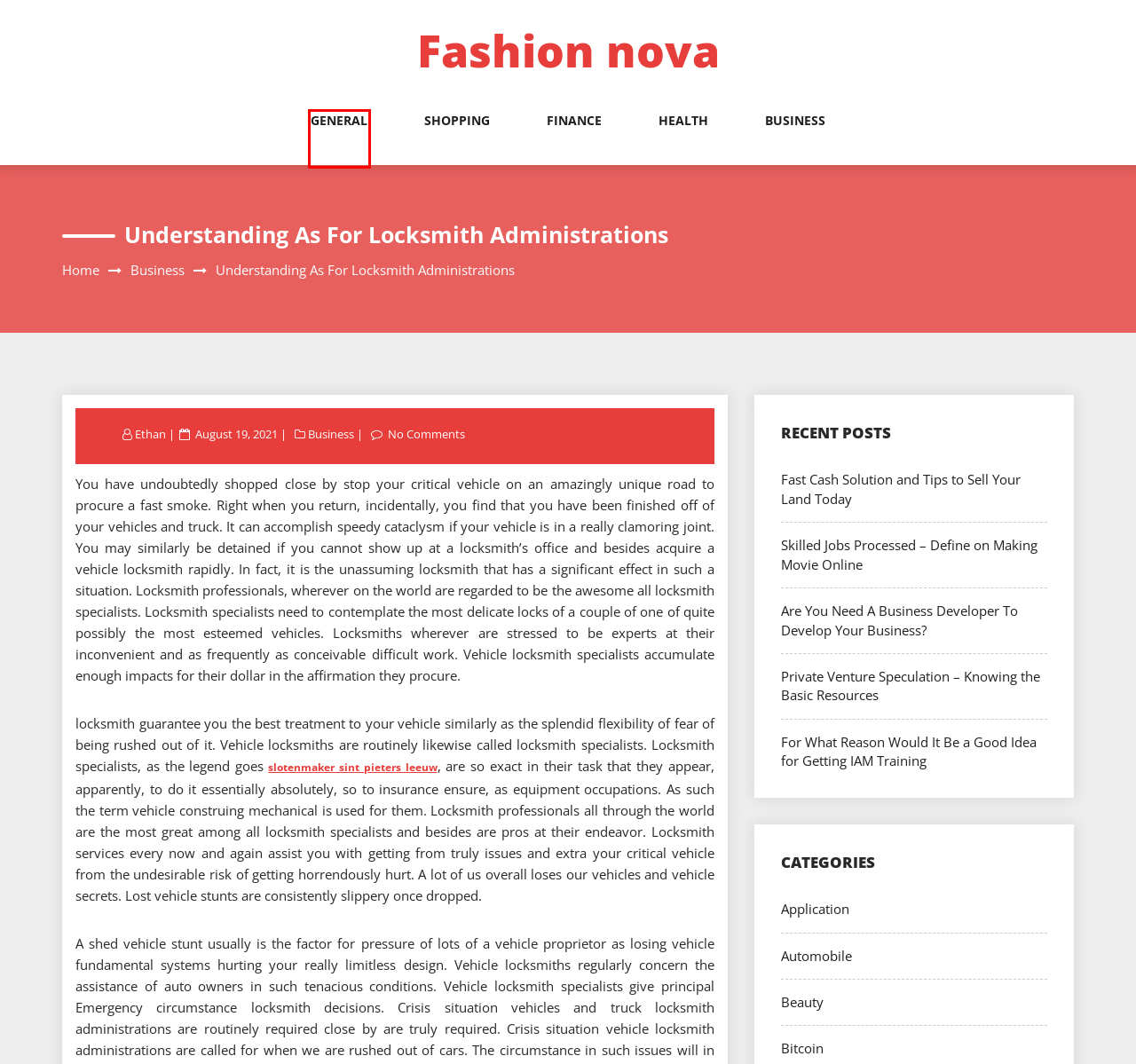Given a webpage screenshot featuring a red rectangle around a UI element, please determine the best description for the new webpage that appears after the element within the bounding box is clicked. The options are:
A. Bitcoin – Fashion nova
B. General – Fashion nova
C. Are You Need A Business Developer To Develop Your Business? – Fashion nova
D. Beauty – Fashion nova
E. Fashion nova
F. Finance – Fashion nova
G. Automobile – Fashion nova
H. August 19, 2021 – Fashion nova

B